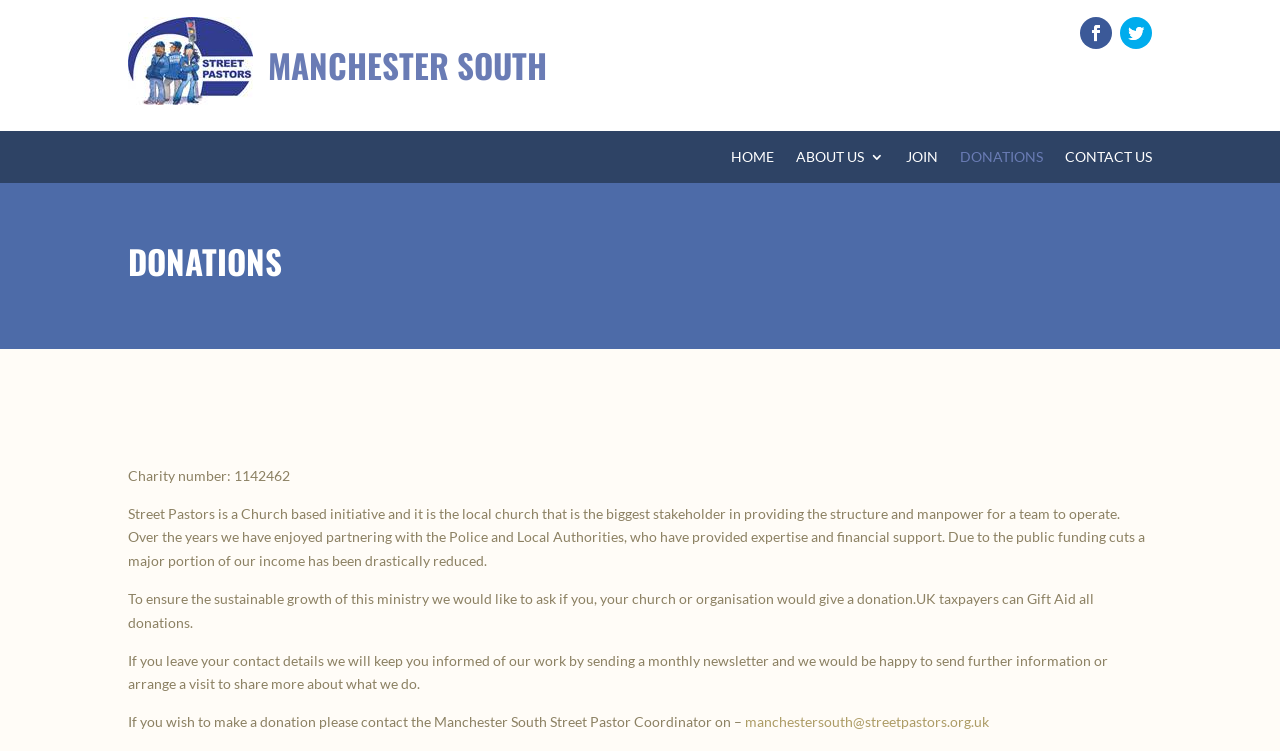Select the bounding box coordinates of the element I need to click to carry out the following instruction: "Click the JOIN link".

[0.708, 0.2, 0.733, 0.229]